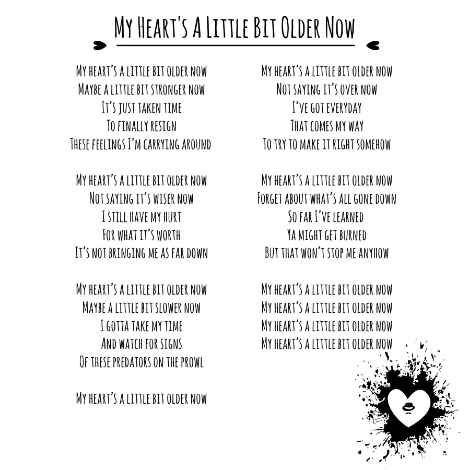Give a one-word or short-phrase answer to the following question: 
What is the shape of the graphic element?

Heart